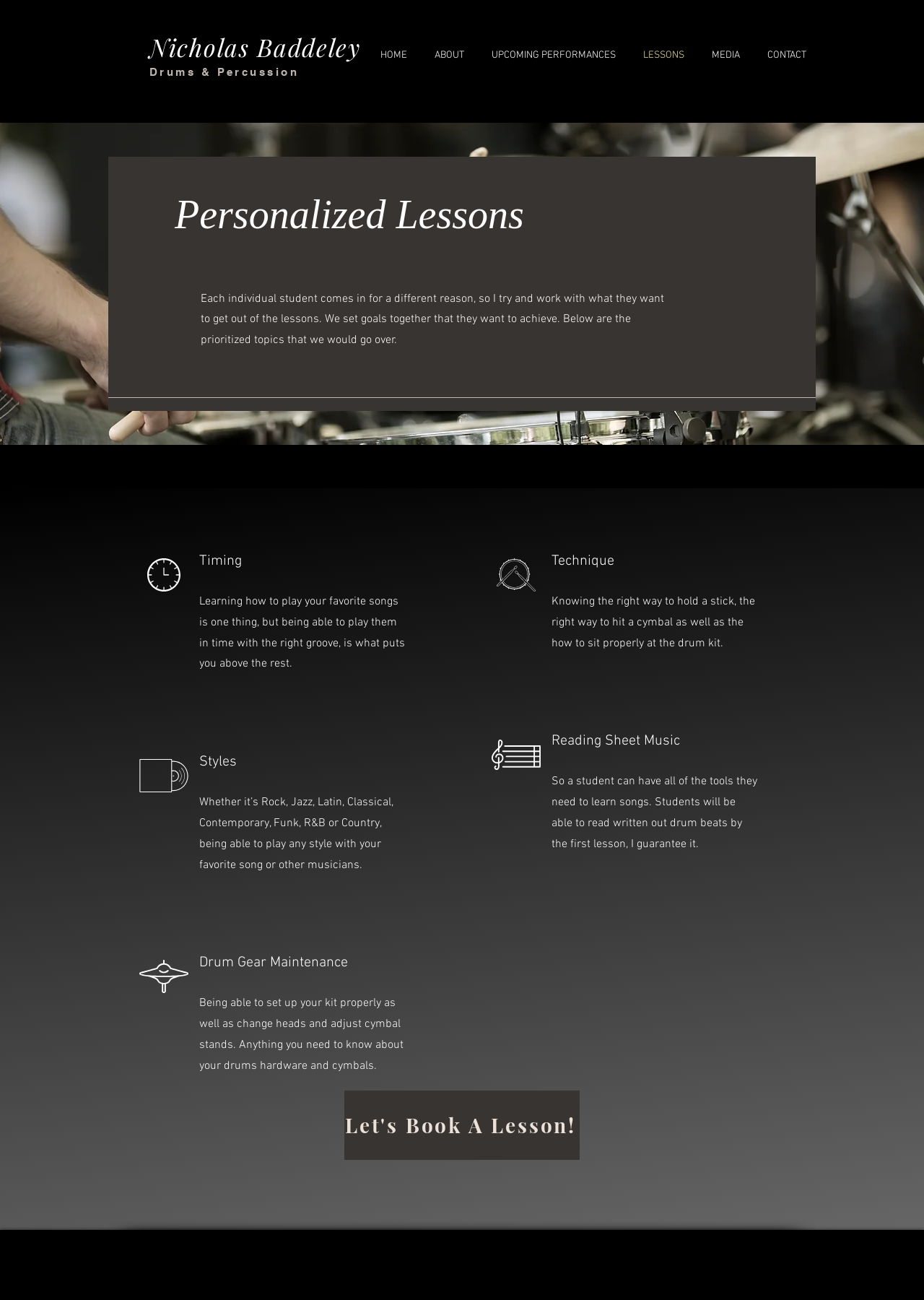What is the purpose of the lessons?
From the screenshot, provide a brief answer in one word or phrase.

To achieve individual goals